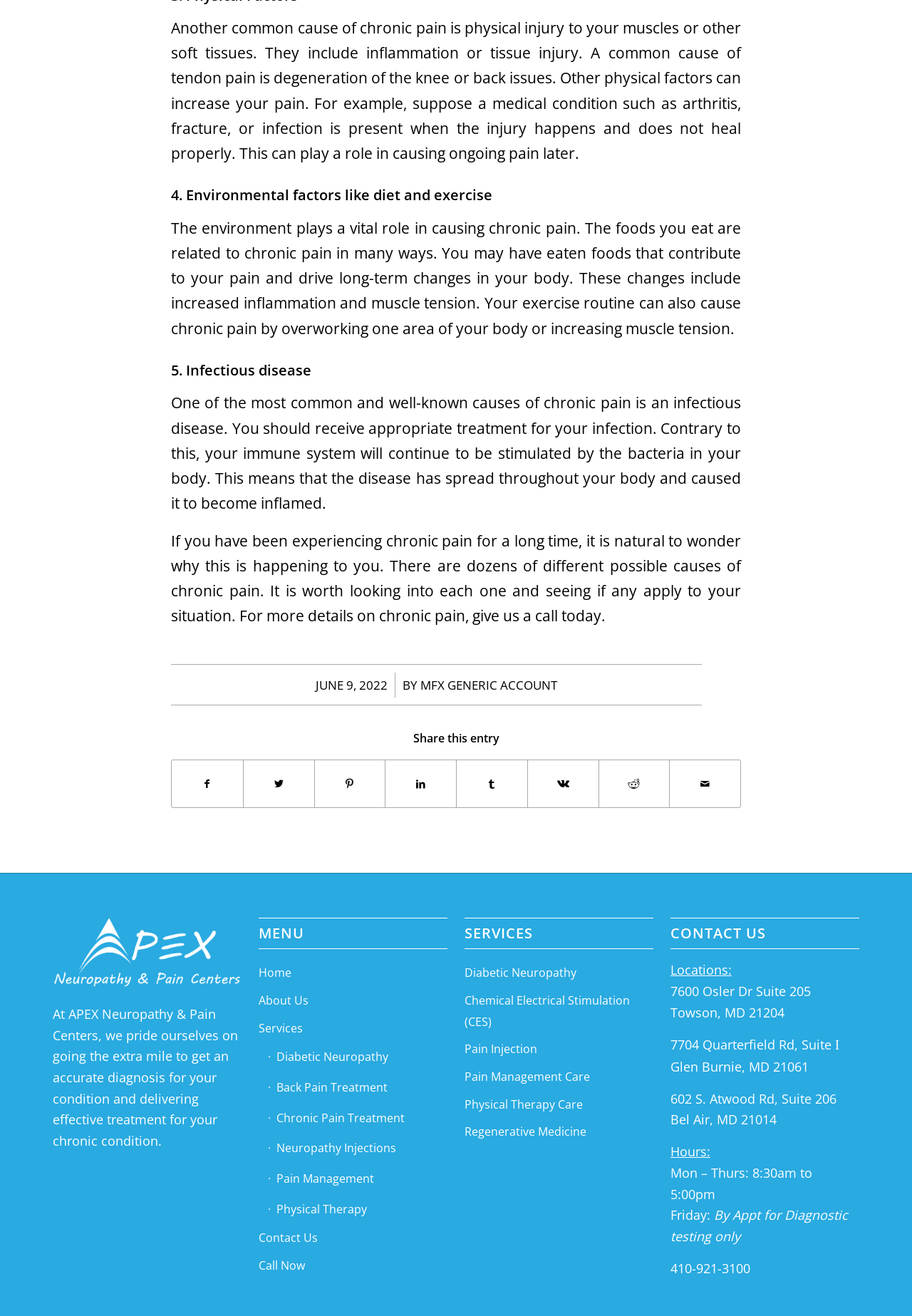Can you find the bounding box coordinates of the area I should click to execute the following instruction: "View 'Back Pain Treatment' service"?

[0.294, 0.815, 0.491, 0.838]